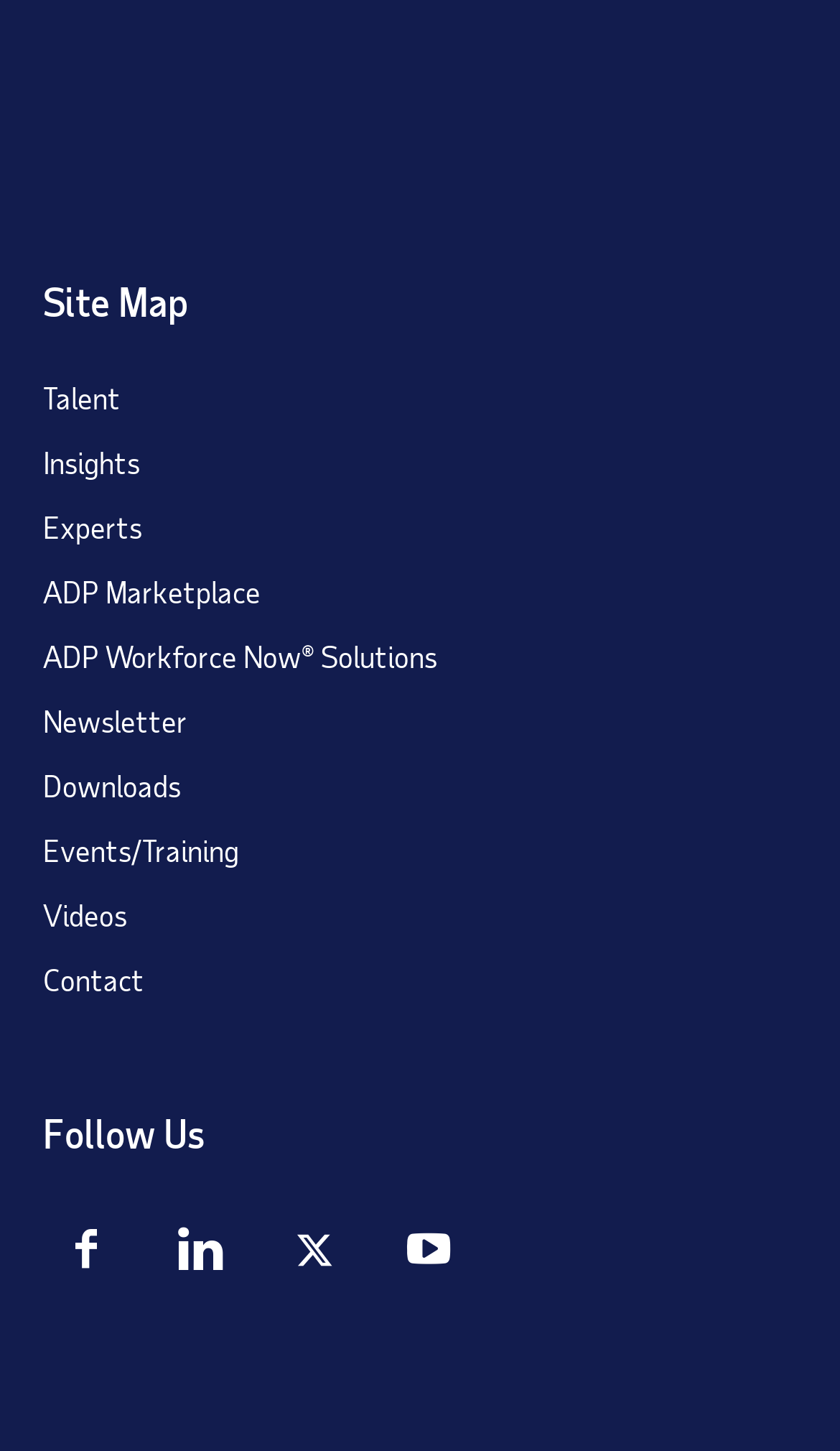Find the bounding box coordinates for the element described here: "Presuppositions".

None